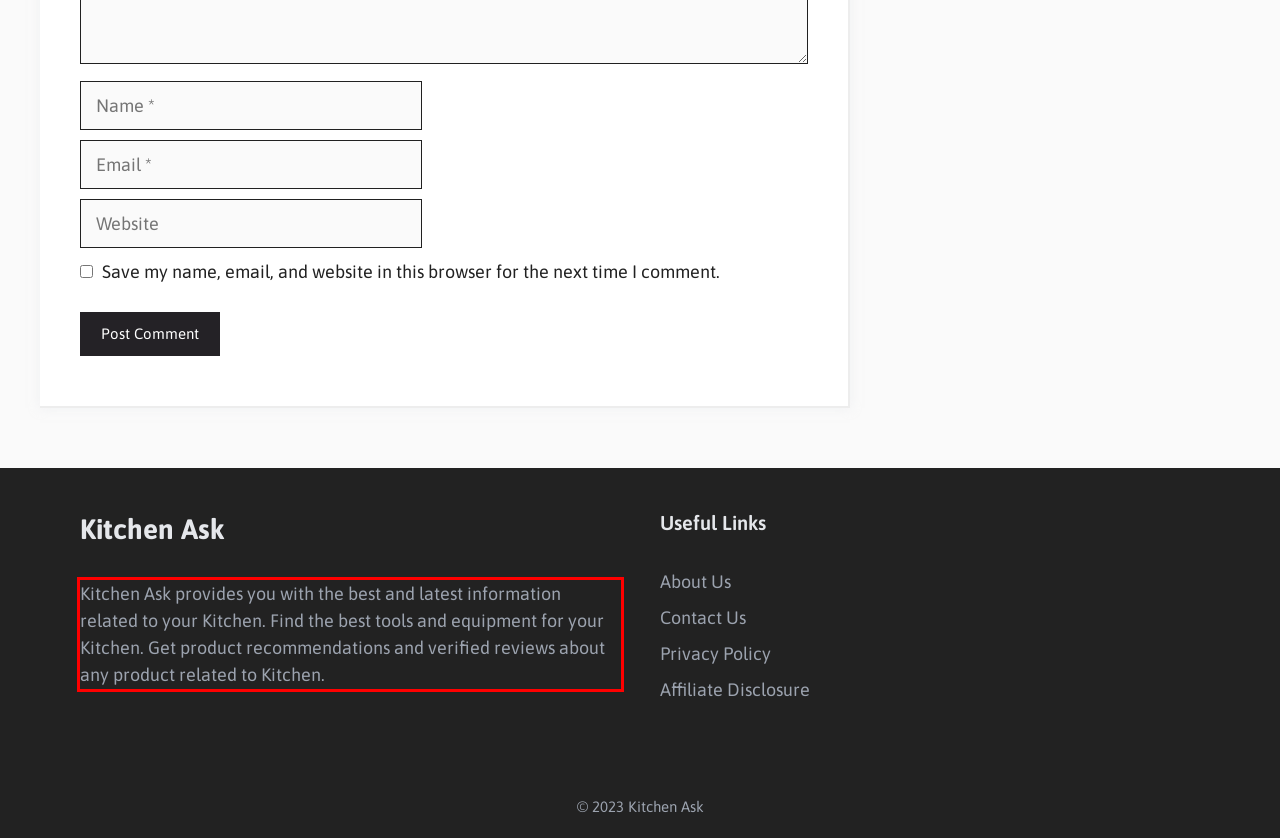You are presented with a webpage screenshot featuring a red bounding box. Perform OCR on the text inside the red bounding box and extract the content.

Kitchen Ask provides you with the best and latest information related to your Kitchen. Find the best tools and equipment for your Kitchen. Get product recommendations and verified reviews about any product related to Kitchen.